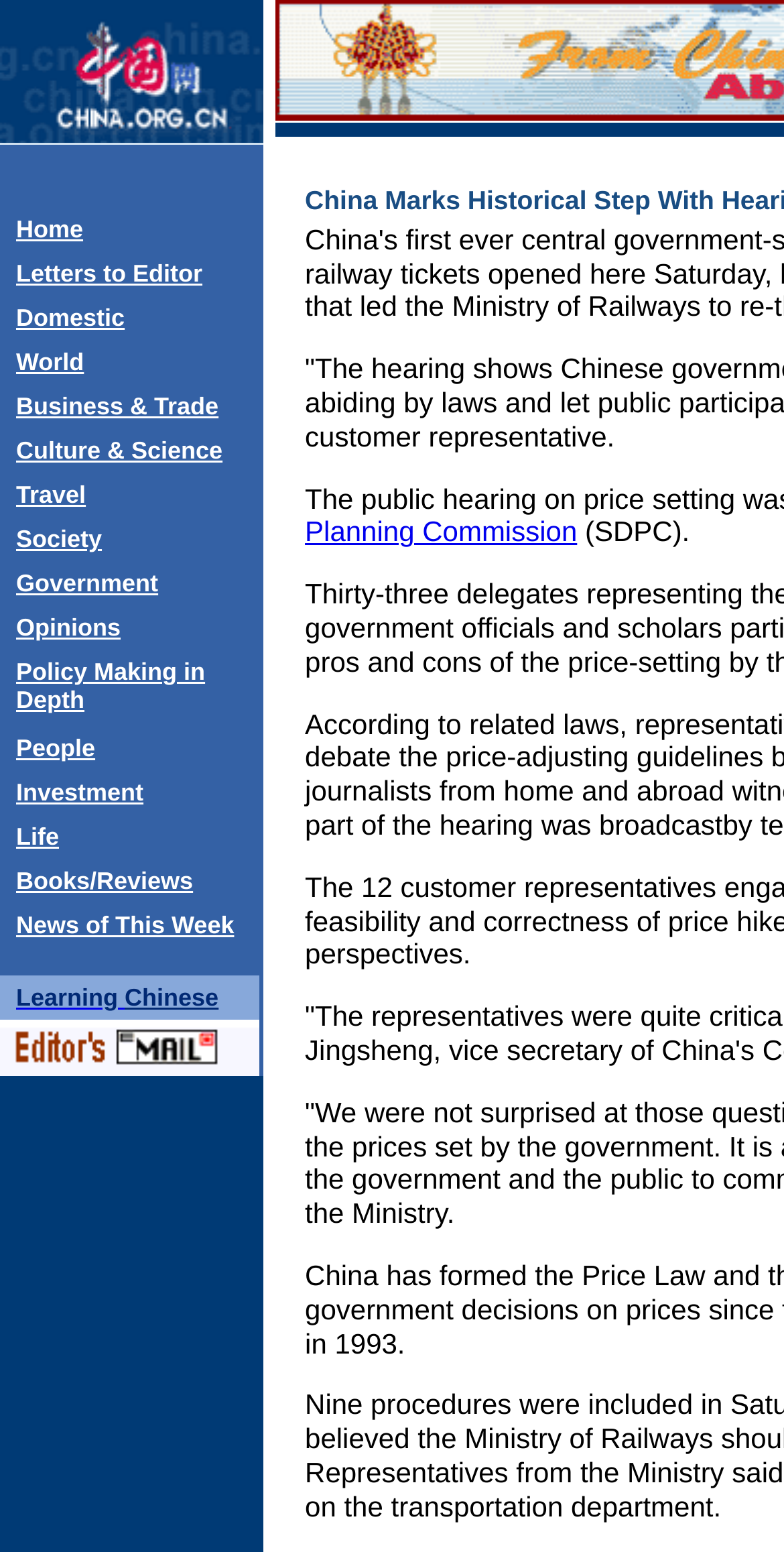Please specify the bounding box coordinates of the region to click in order to perform the following instruction: "Explore Travel section".

[0.021, 0.31, 0.109, 0.328]